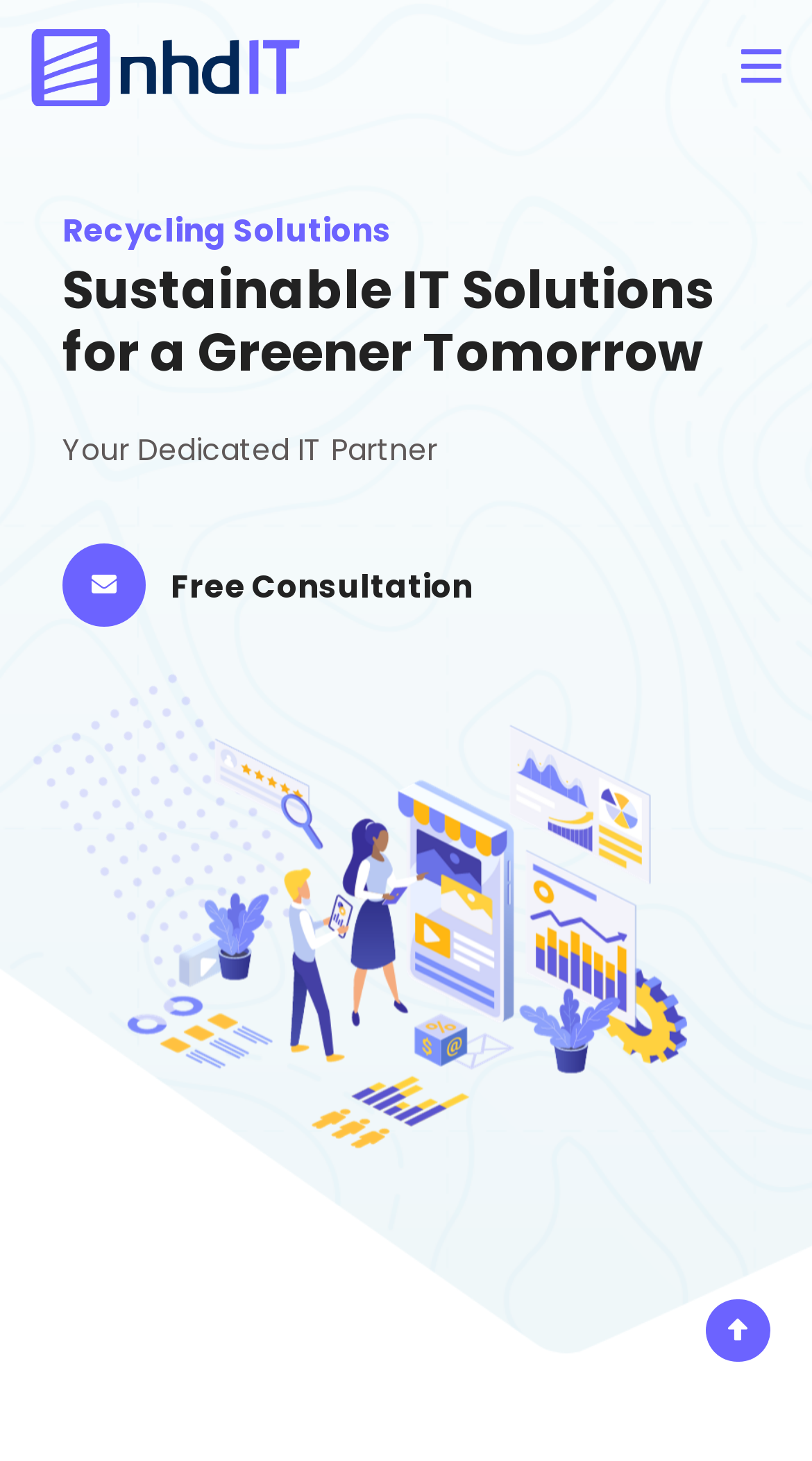What is the tone of the heading?
Based on the image, provide a one-word or brief-phrase response.

Promotional